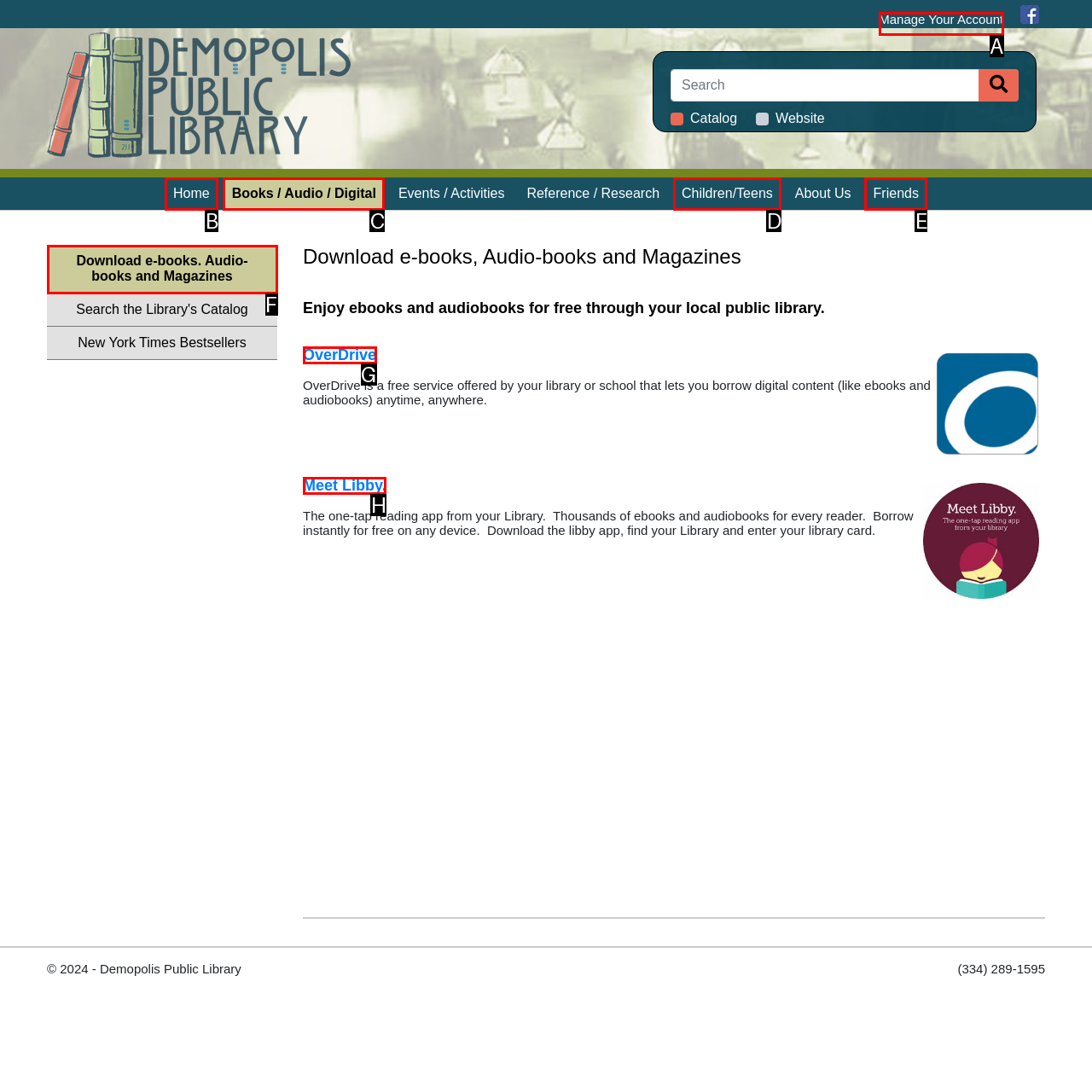Find the option that matches this description: Download e-books. Audio-books and Magazines
Provide the matching option's letter directly.

F